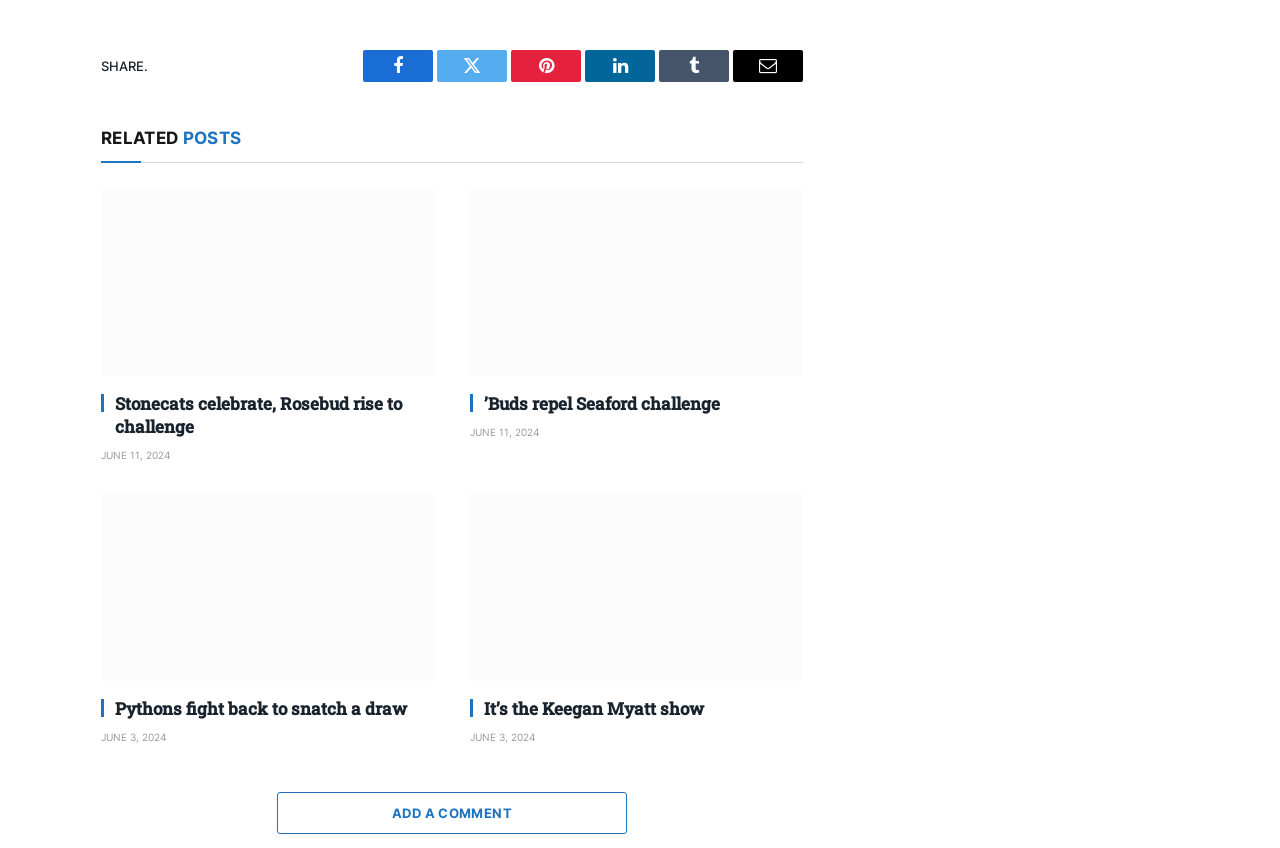Please look at the image and answer the question with a detailed explanation: How many social media platforms are available for sharing?

The webpage has a section at the top with social media icons, including Facebook, Twitter, Pinterest, LinkedIn, Tumblr, and Email, which indicates that users can share the content on these 6 platforms.